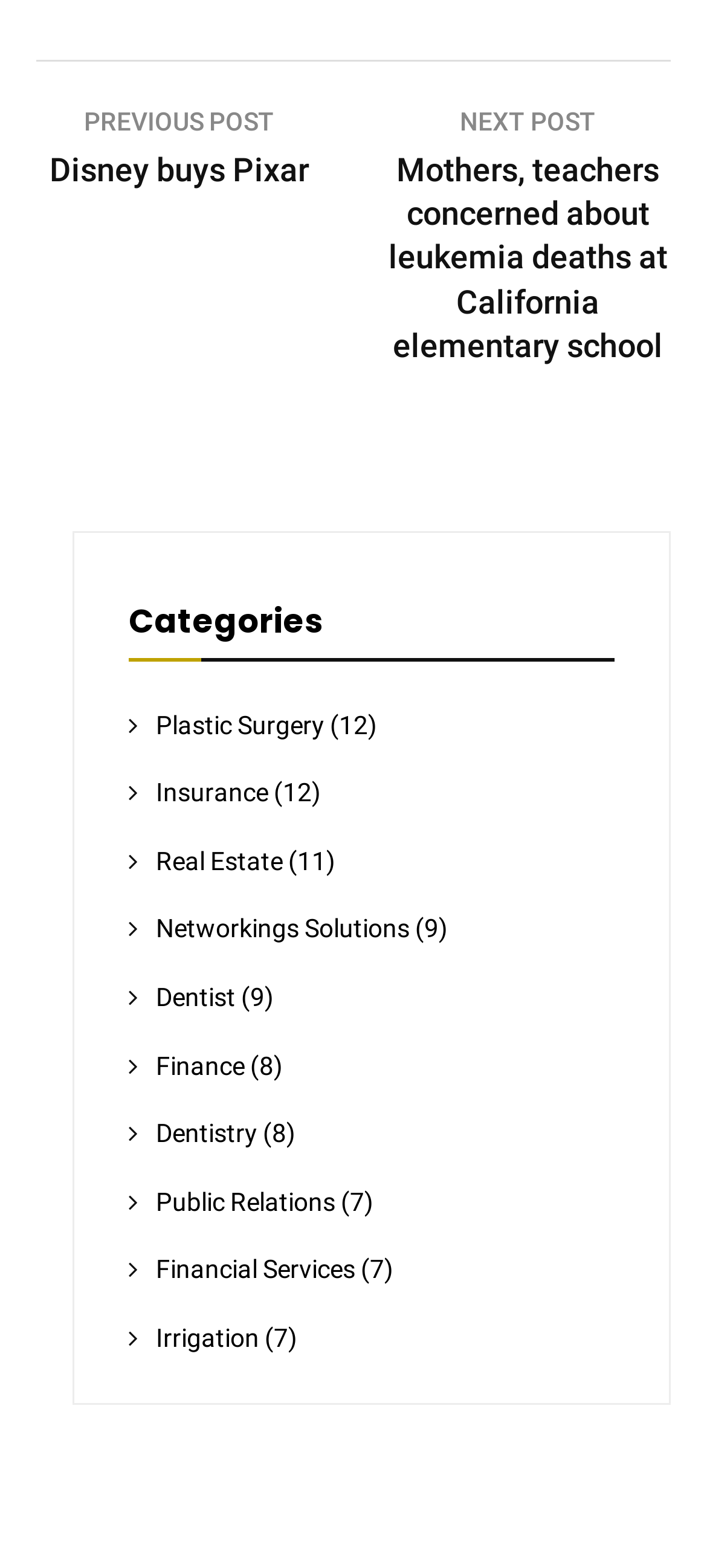Use a single word or phrase to answer the question:
What categories are listed on the webpage?

Multiple categories